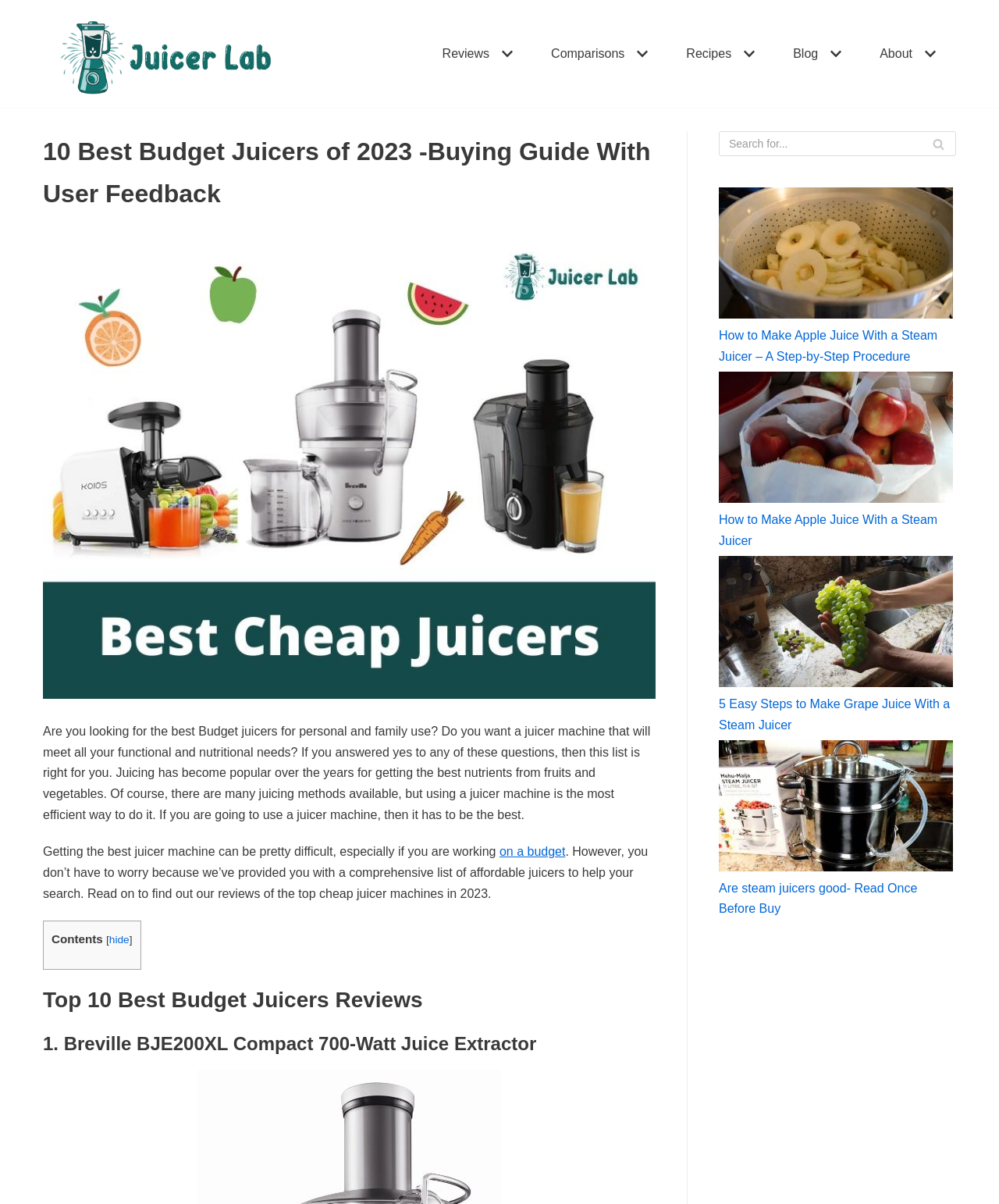Determine the bounding box coordinates of the UI element described below. Use the format (top-left x, top-left y, bottom-right x, bottom-right y) with floating point numbers between 0 and 1: on a budget

[0.5, 0.702, 0.566, 0.713]